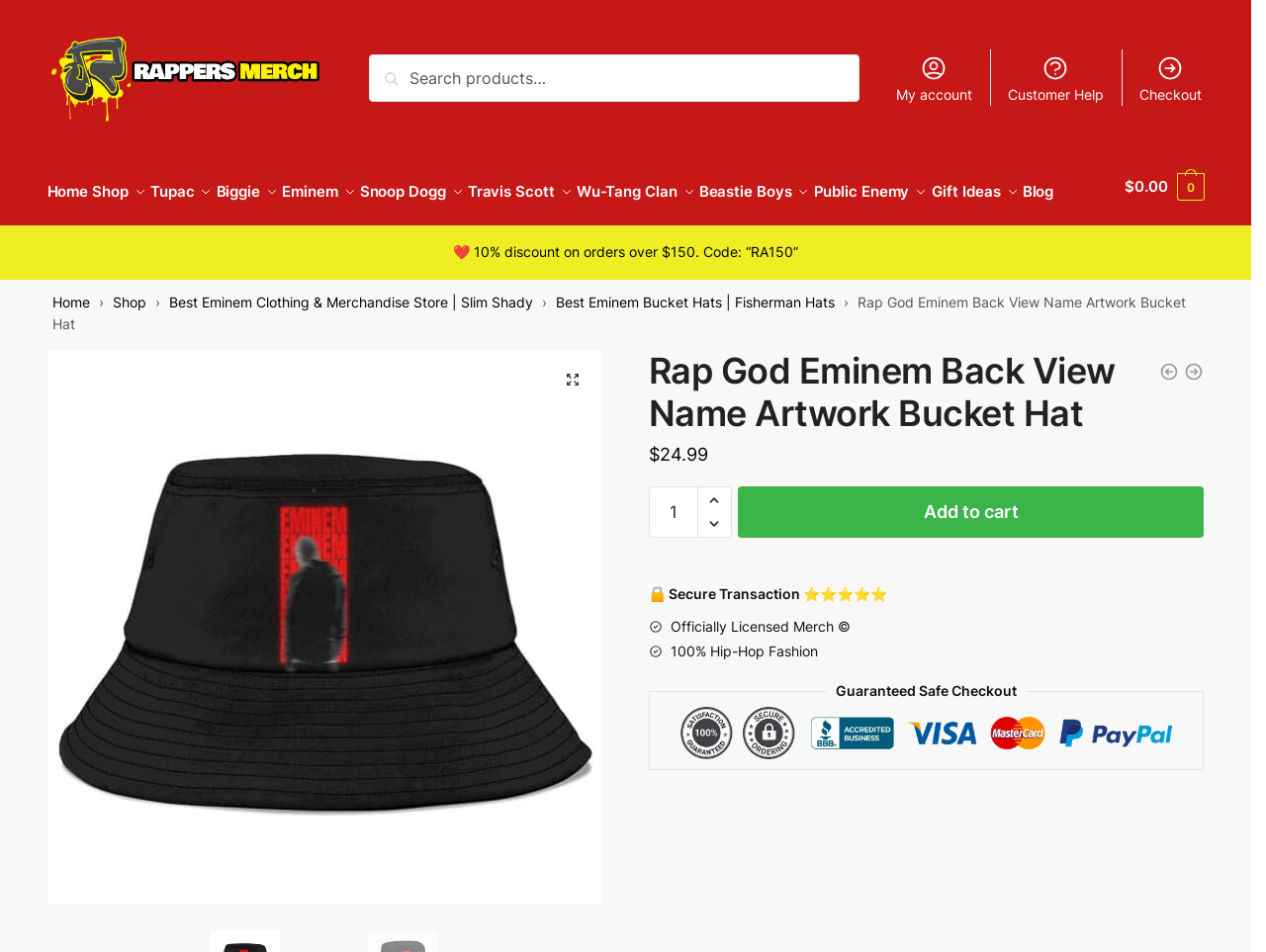Please find the bounding box for the UI component described as follows: "Shop".

[0.076, 0.165, 0.132, 0.227]